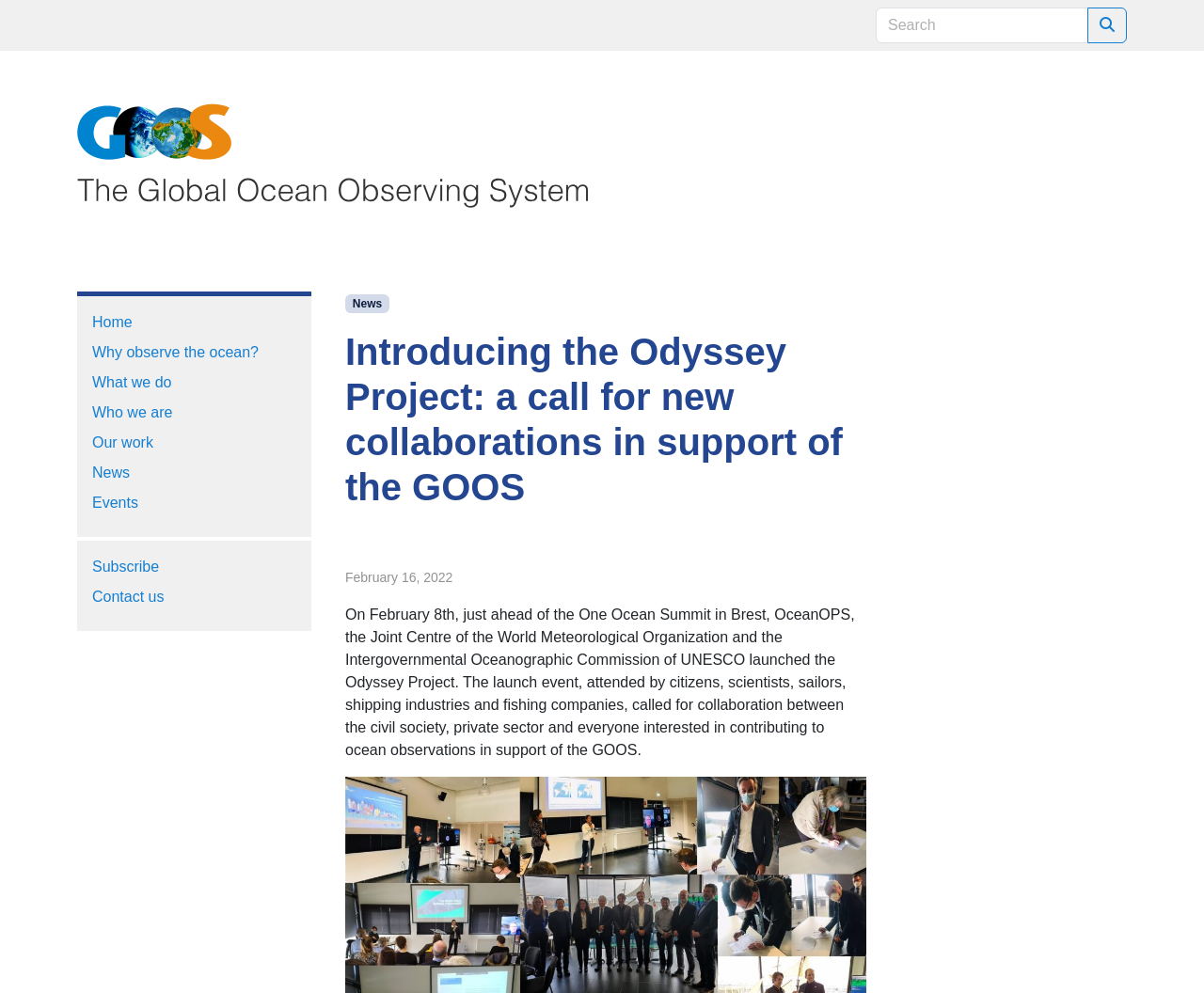Answer the following query concisely with a single word or phrase:
What is the logo image located?

Top left